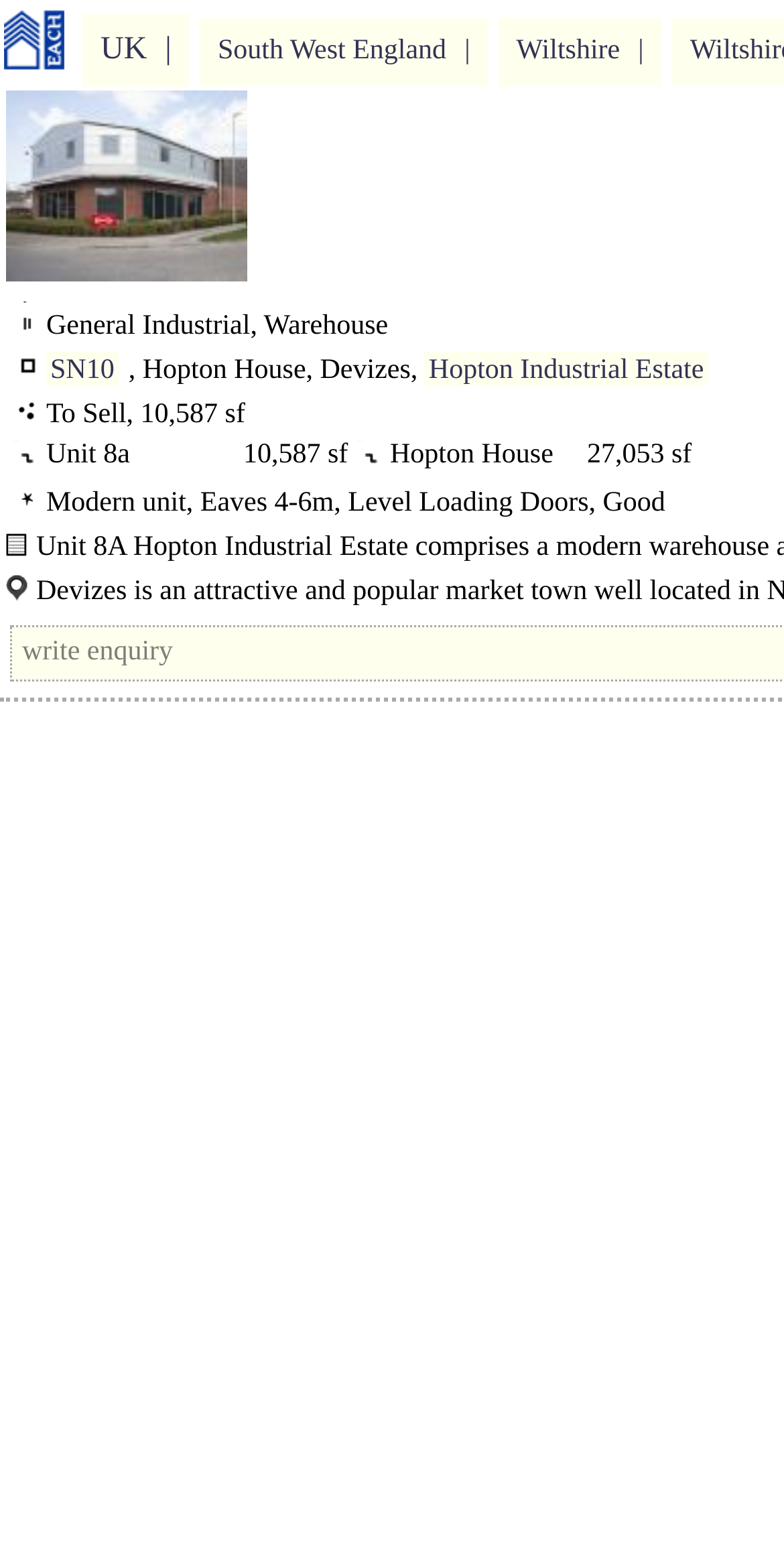Please identify the bounding box coordinates of the clickable area that will fulfill the following instruction: "Click on UK link". The coordinates should be in the format of four float numbers between 0 and 1, i.e., [left, top, right, bottom].

[0.105, 0.009, 0.242, 0.056]